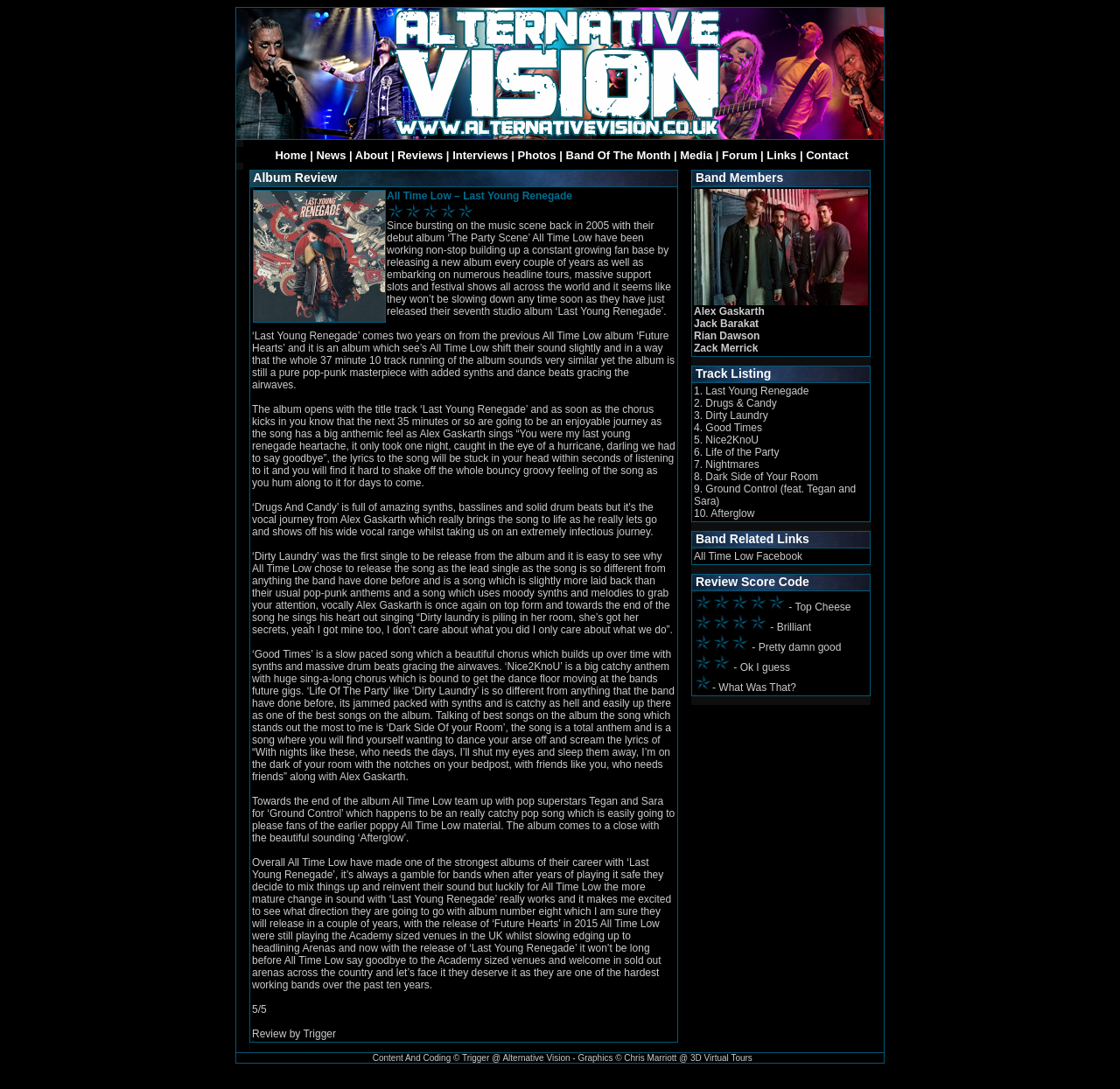Using the format (top-left x, top-left y, bottom-right x, bottom-right y), provide the bounding box coordinates for the described UI element. All values should be floating point numbers between 0 and 1: Interviews

[0.404, 0.137, 0.454, 0.149]